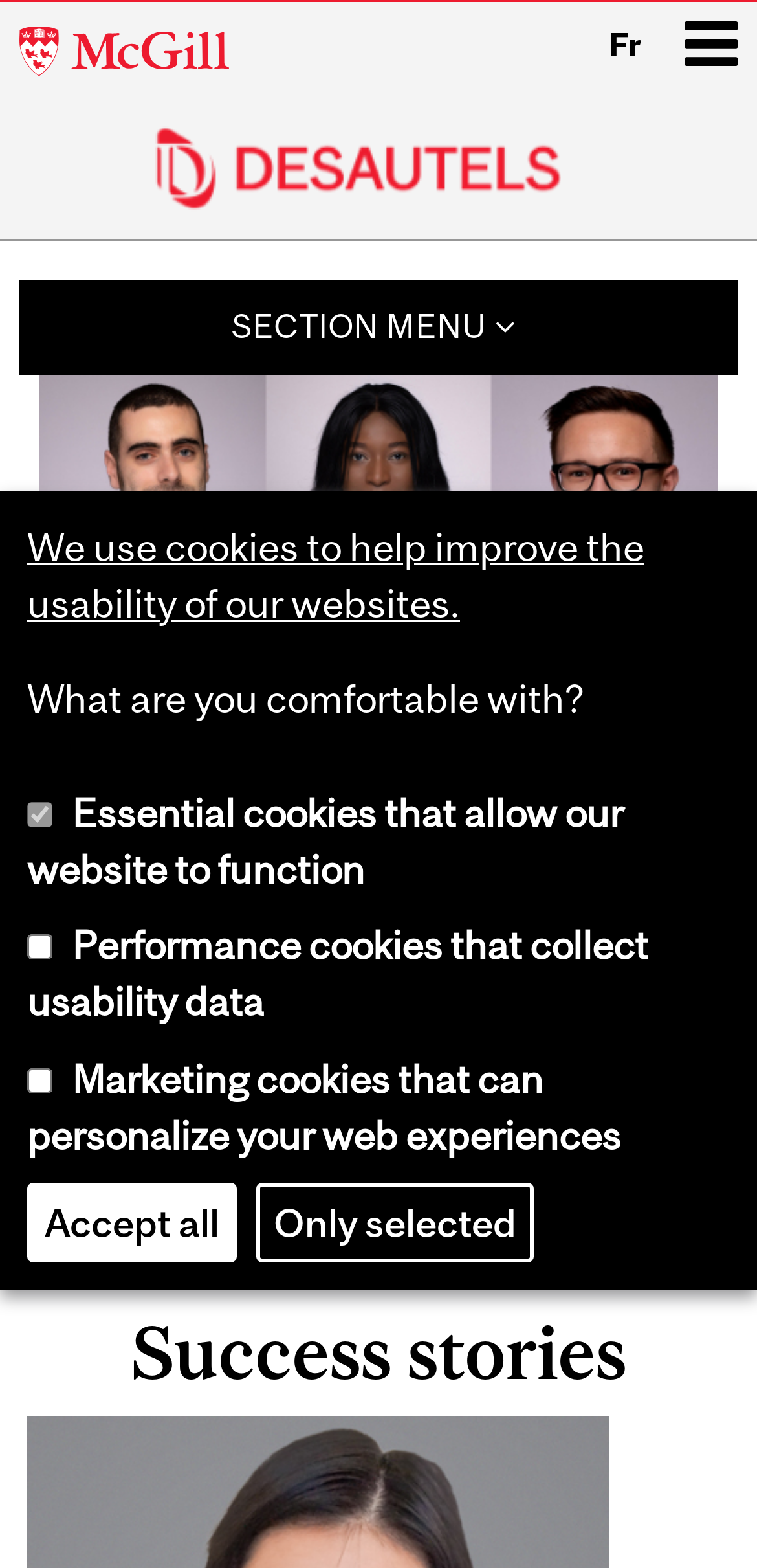Extract the bounding box for the UI element that matches this description: "alt="Home"".

[0.026, 0.08, 0.918, 0.134]